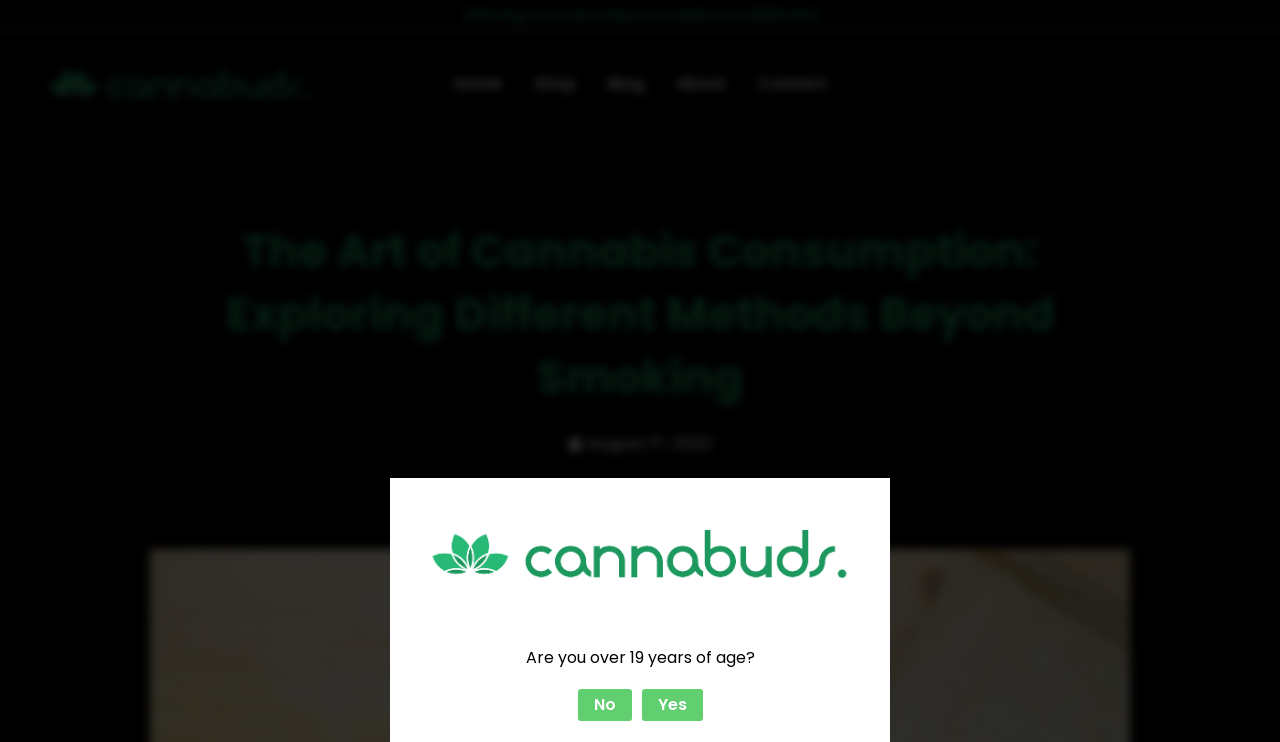Show the bounding box coordinates for the element that needs to be clicked to execute the following instruction: "Read the blog". Provide the coordinates in the form of four float numbers between 0 and 1, i.e., [left, top, right, bottom].

[0.462, 0.069, 0.515, 0.156]